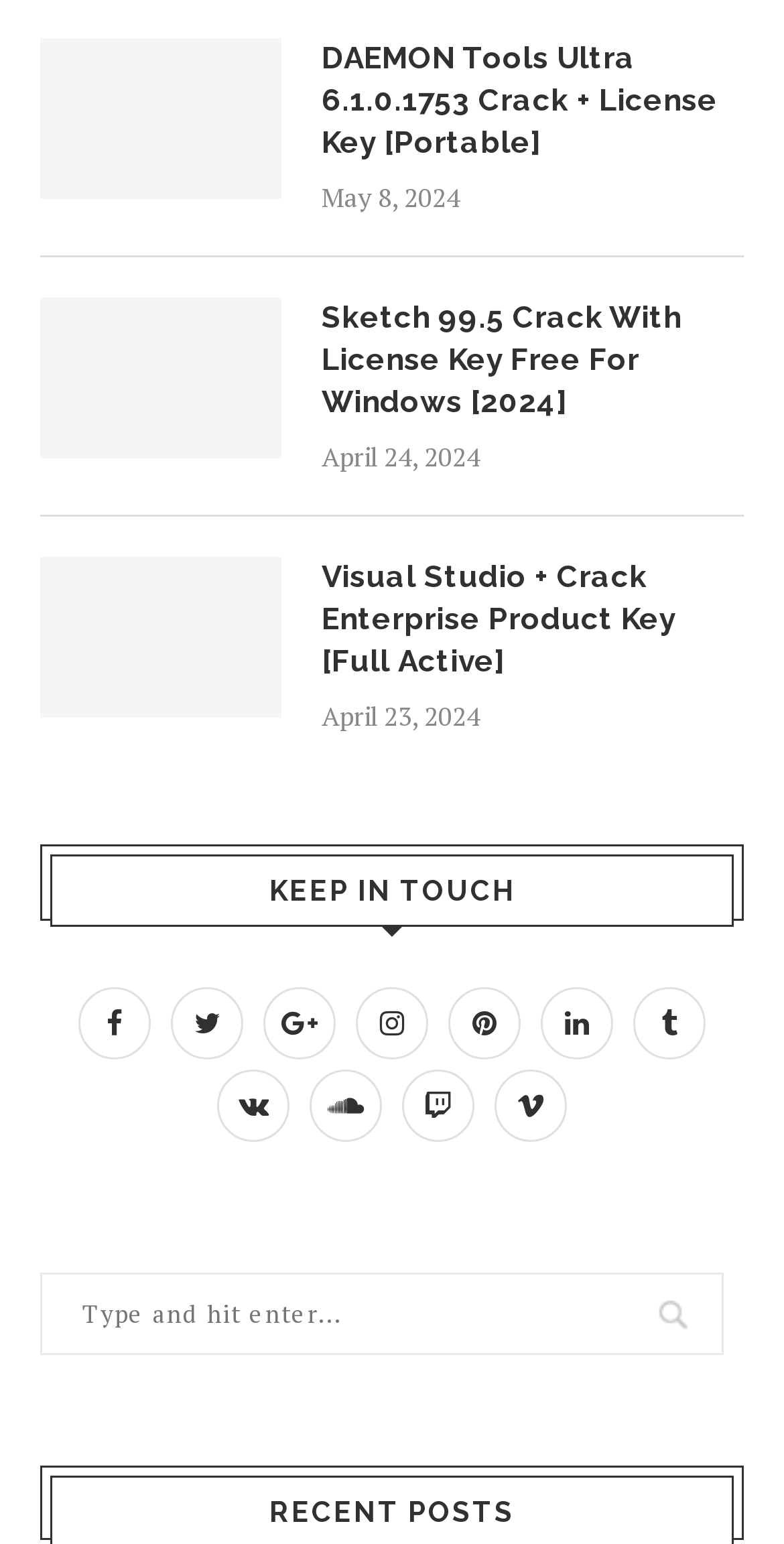Given the element description name="s" placeholder="Type and hit enter...", specify the bounding box coordinates of the corresponding UI element in the format (top-left x, top-left y, bottom-right x, bottom-right y). All values must be between 0 and 1.

[0.051, 0.824, 0.923, 0.877]